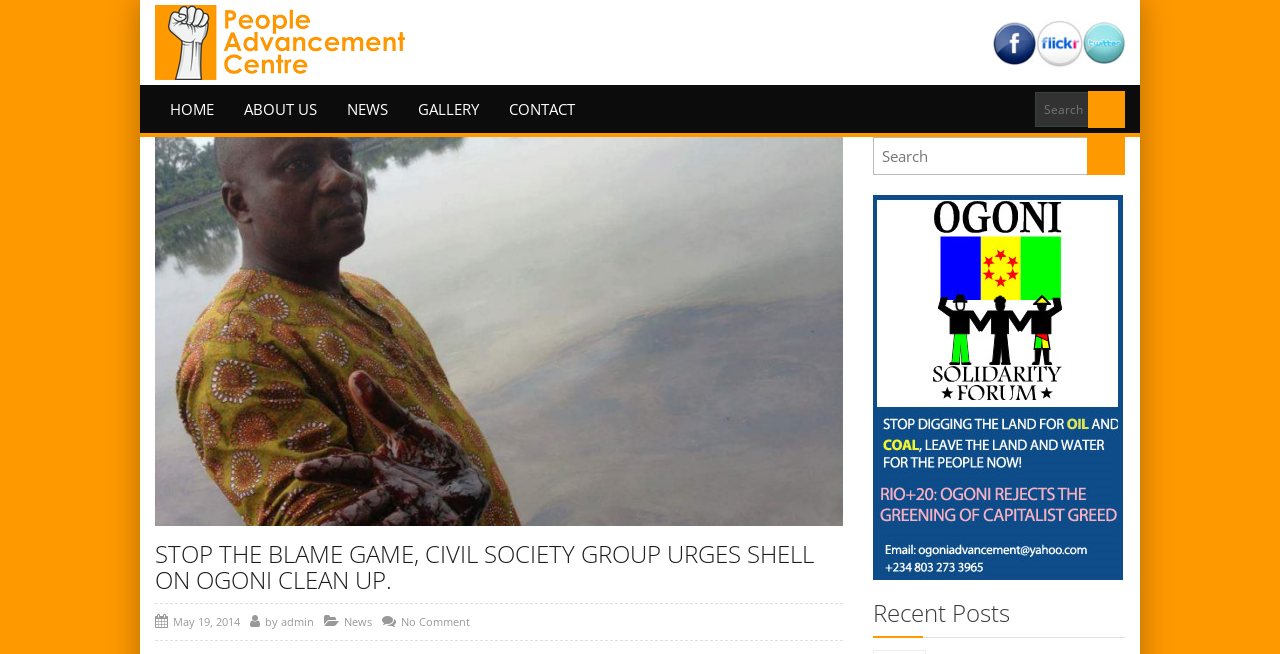Find the bounding box coordinates for the HTML element specified by: "title="Great Ogoni Twitter"".

[0.776, 0.048, 0.809, 0.079]